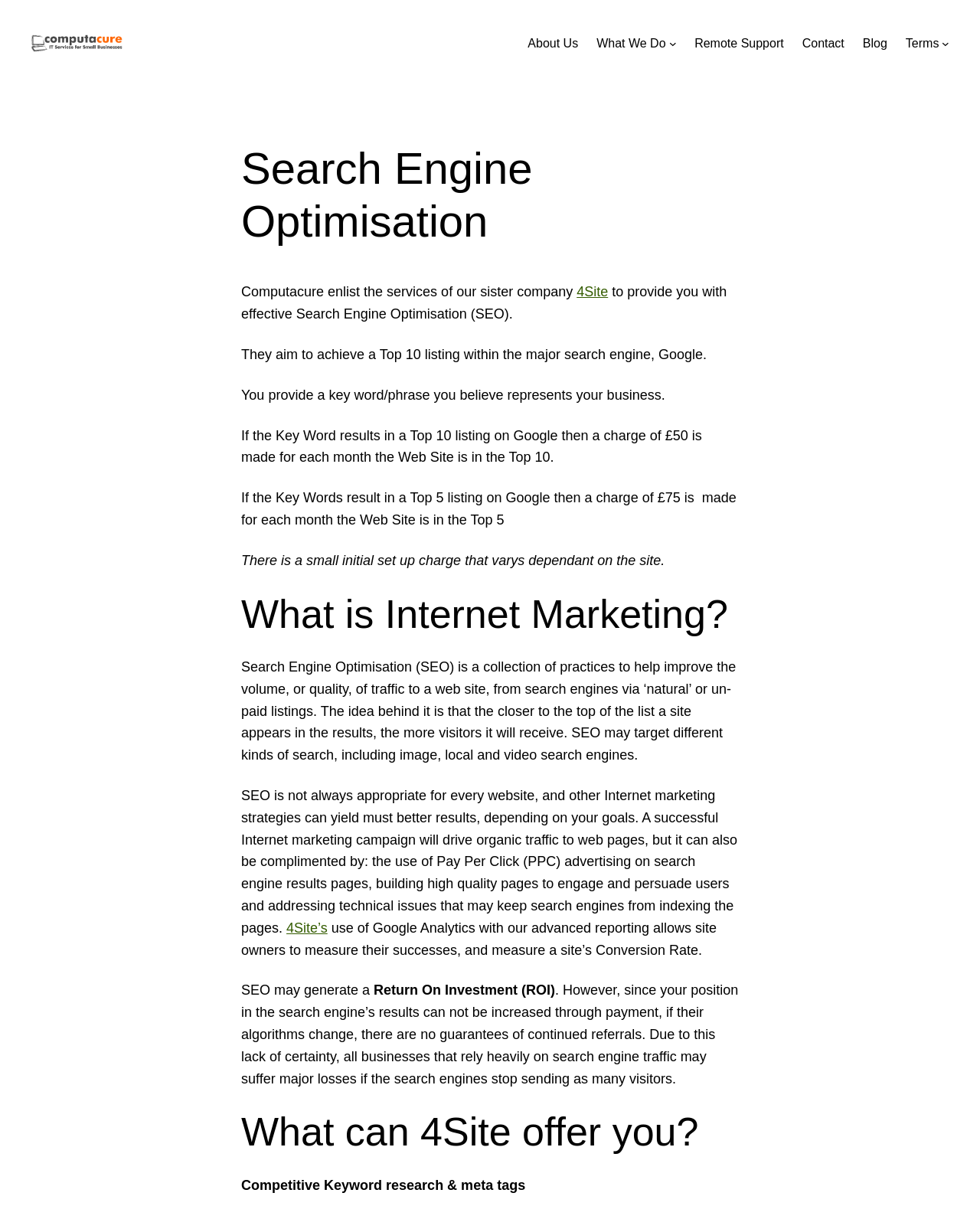What is the goal of Search Engine Optimisation?
Based on the screenshot, respond with a single word or phrase.

Top 10 listing